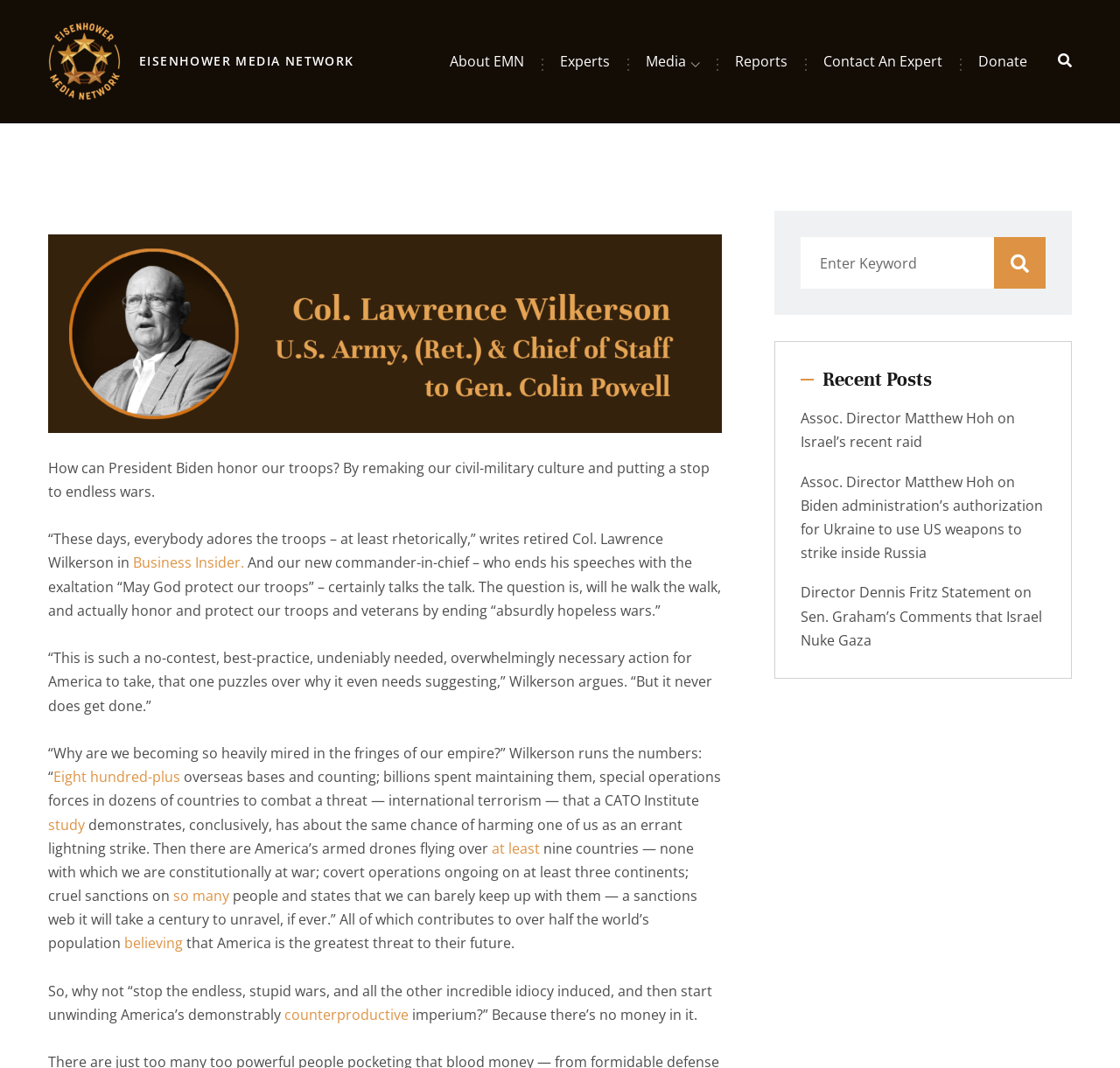Find the bounding box coordinates for the area that should be clicked to accomplish the instruction: "Click the 'Donate' link".

[0.873, 0.04, 0.917, 0.075]